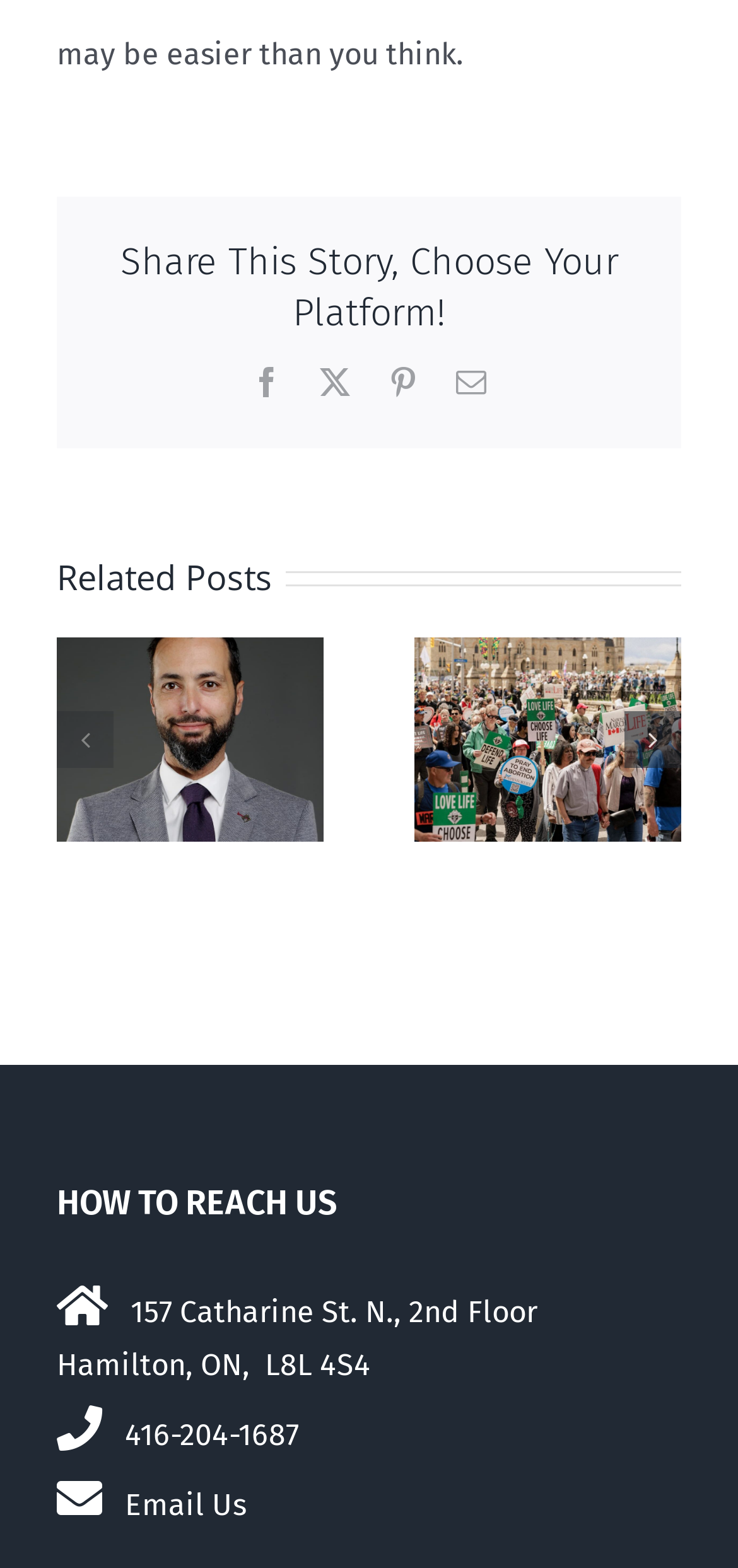Please locate the bounding box coordinates of the element's region that needs to be clicked to follow the instruction: "View related post". The bounding box coordinates should be provided as four float numbers between 0 and 1, i.e., [left, top, right, bottom].

[0.077, 0.406, 0.438, 0.536]